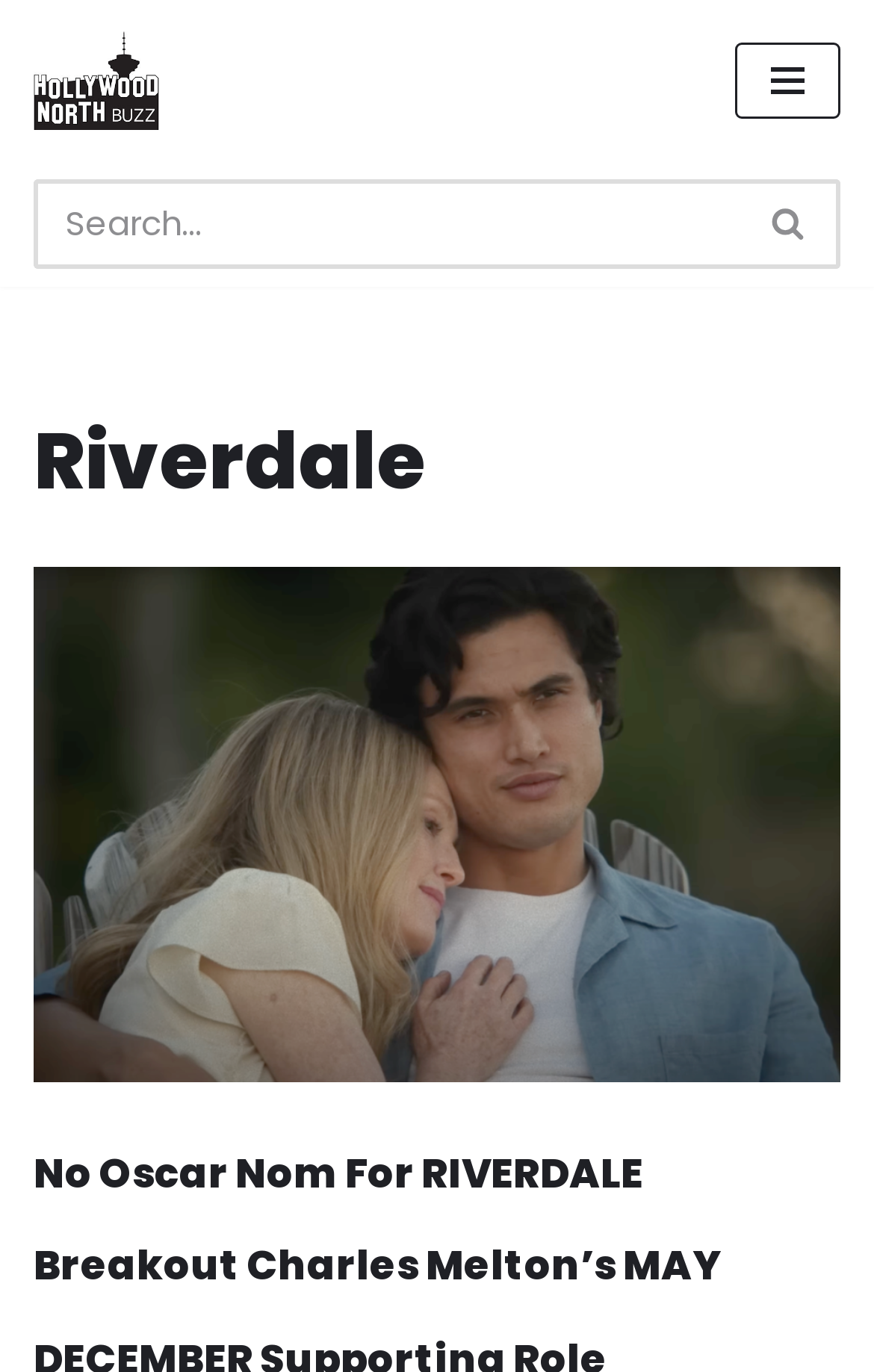Please examine the image and answer the question with a detailed explanation:
What is the name of the TV show mentioned?

The heading 'Riverdale' suggests that the website is discussing the TV show Riverdale, and the link 'No Oscar Nom For RIVERDALE Breakout Charles Melton’s MAY DECEMBER Supporting Role' further confirms this.